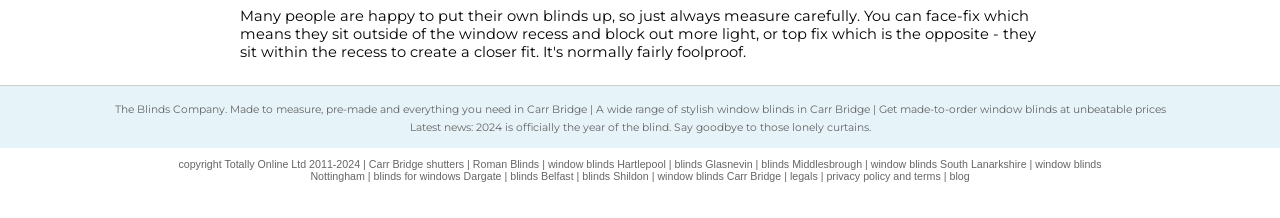What type of products does the company offer?
Refer to the screenshot and deliver a thorough answer to the question presented.

The company offers window blinds, as mentioned in the first StaticText element. The text content of this element is 'The Blinds Company. Made to measure, pre-made and everything you need in Carr Bridge | A wide range of stylish window blinds in Carr Bridge | Get made-to-order window blinds at unbeatable prices'. This suggests that the company specializes in window blinds.